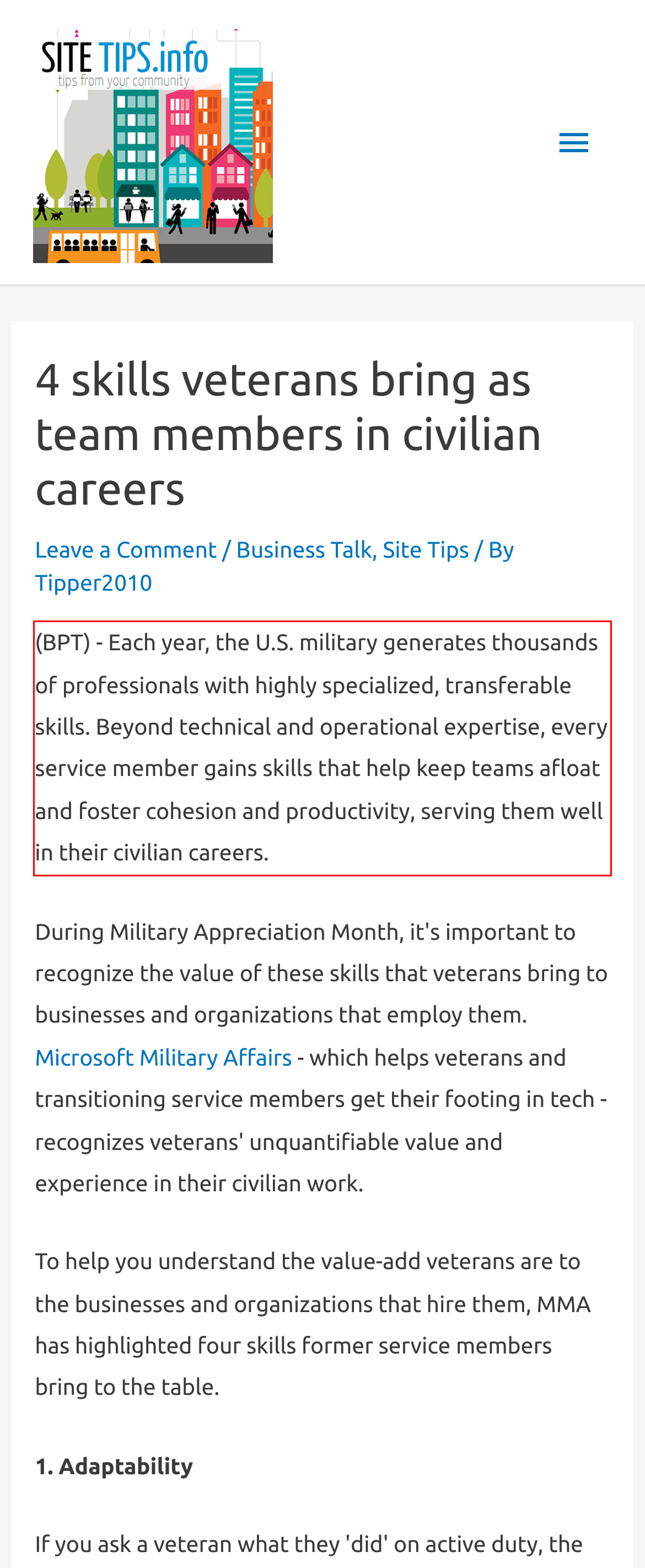You are given a webpage screenshot with a red bounding box around a UI element. Extract and generate the text inside this red bounding box.

(BPT) - Each year, the U.S. military generates thousands of professionals with highly specialized, transferable skills. Beyond technical and operational expertise, every service member gains skills that help keep teams afloat and foster cohesion and productivity, serving them well in their civilian careers.